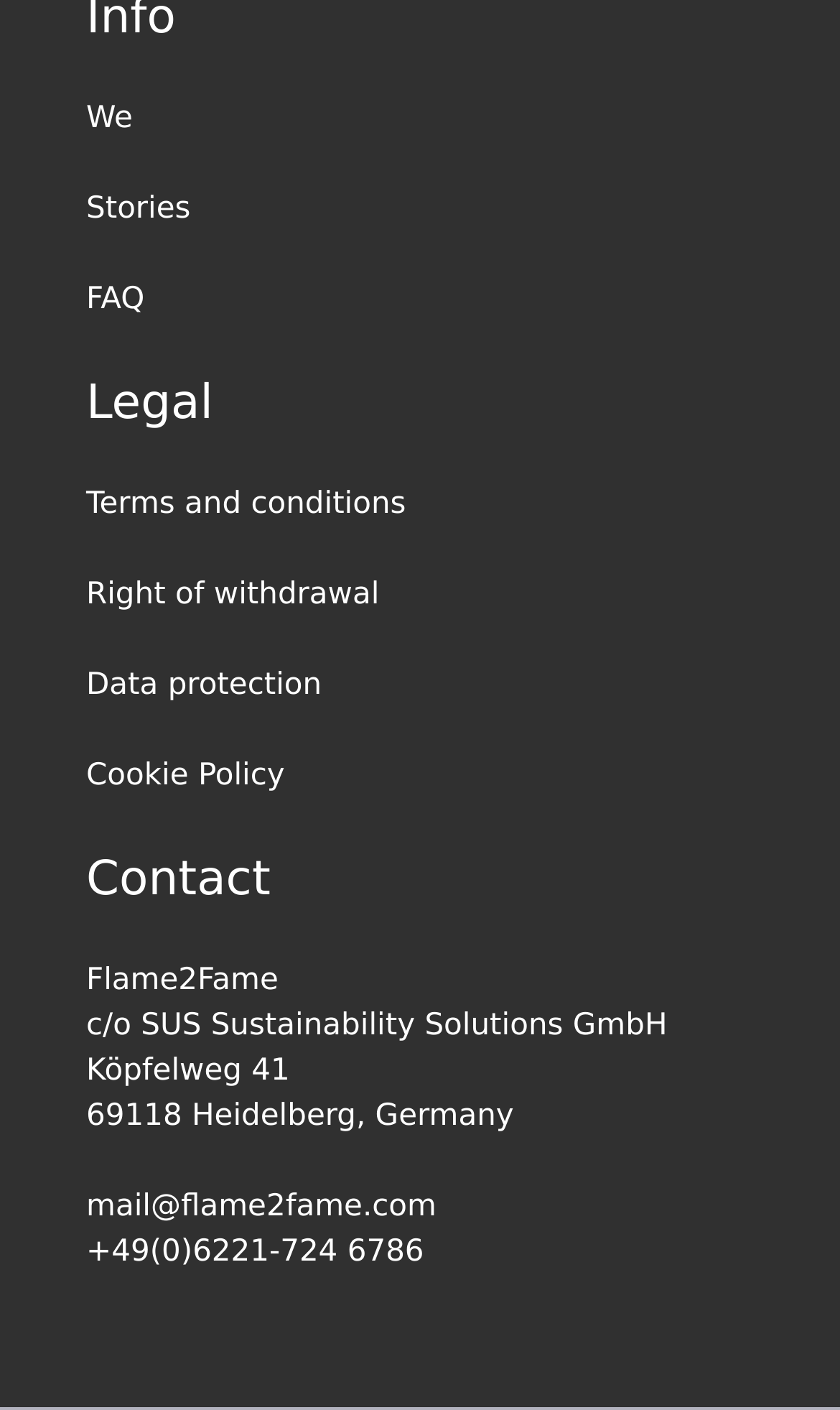Identify the bounding box coordinates for the region to click in order to carry out this instruction: "Contact Us through phone". Provide the coordinates using four float numbers between 0 and 1, formatted as [left, top, right, bottom].

None